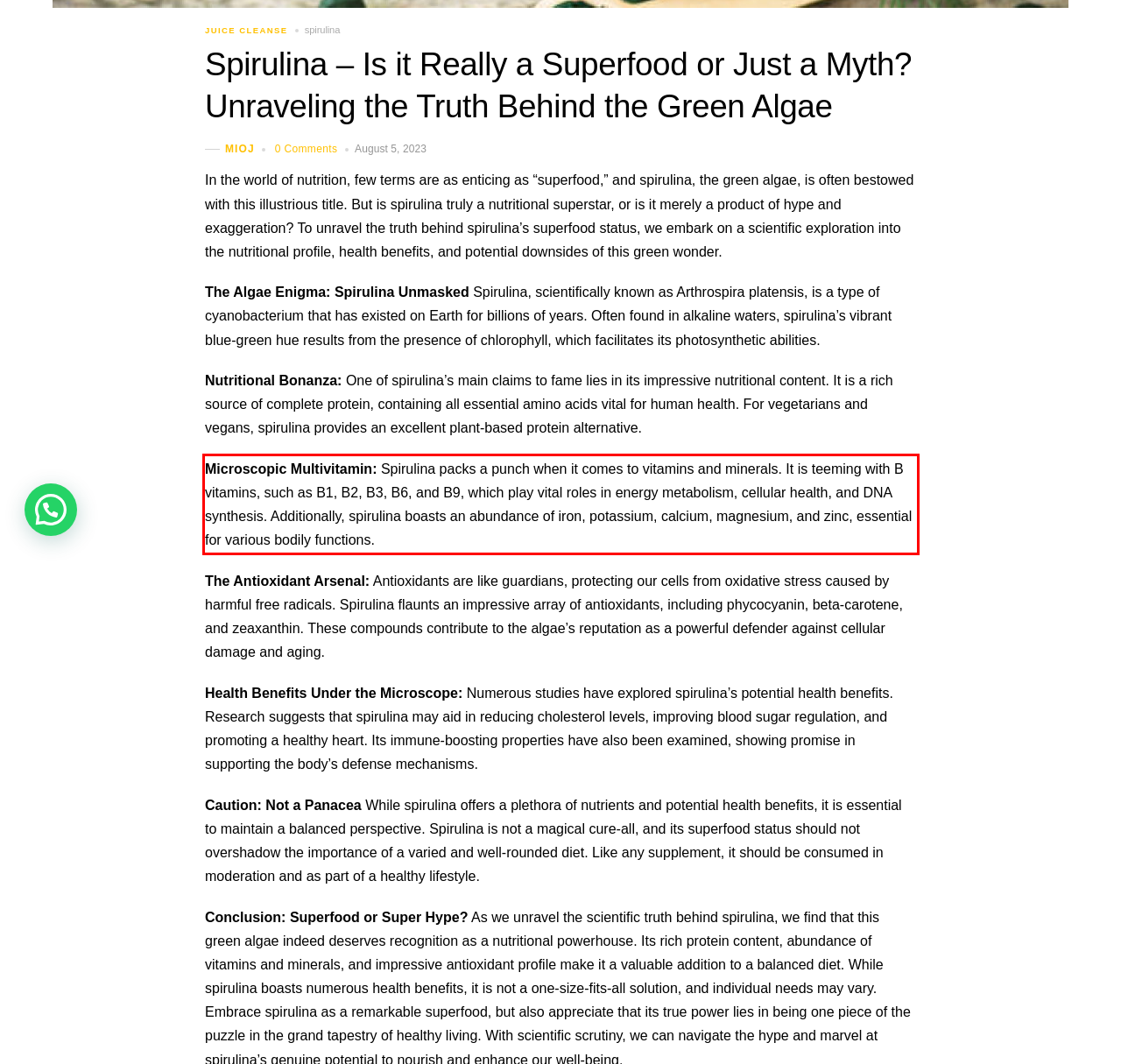Given a screenshot of a webpage, identify the red bounding box and perform OCR to recognize the text within that box.

Microscopic Multivitamin: Spirulina packs a punch when it comes to vitamins and minerals. It is teeming with B vitamins, such as B1, B2, B3, B6, and B9, which play vital roles in energy metabolism, cellular health, and DNA synthesis. Additionally, spirulina boasts an abundance of iron, potassium, calcium, magnesium, and zinc, essential for various bodily functions.